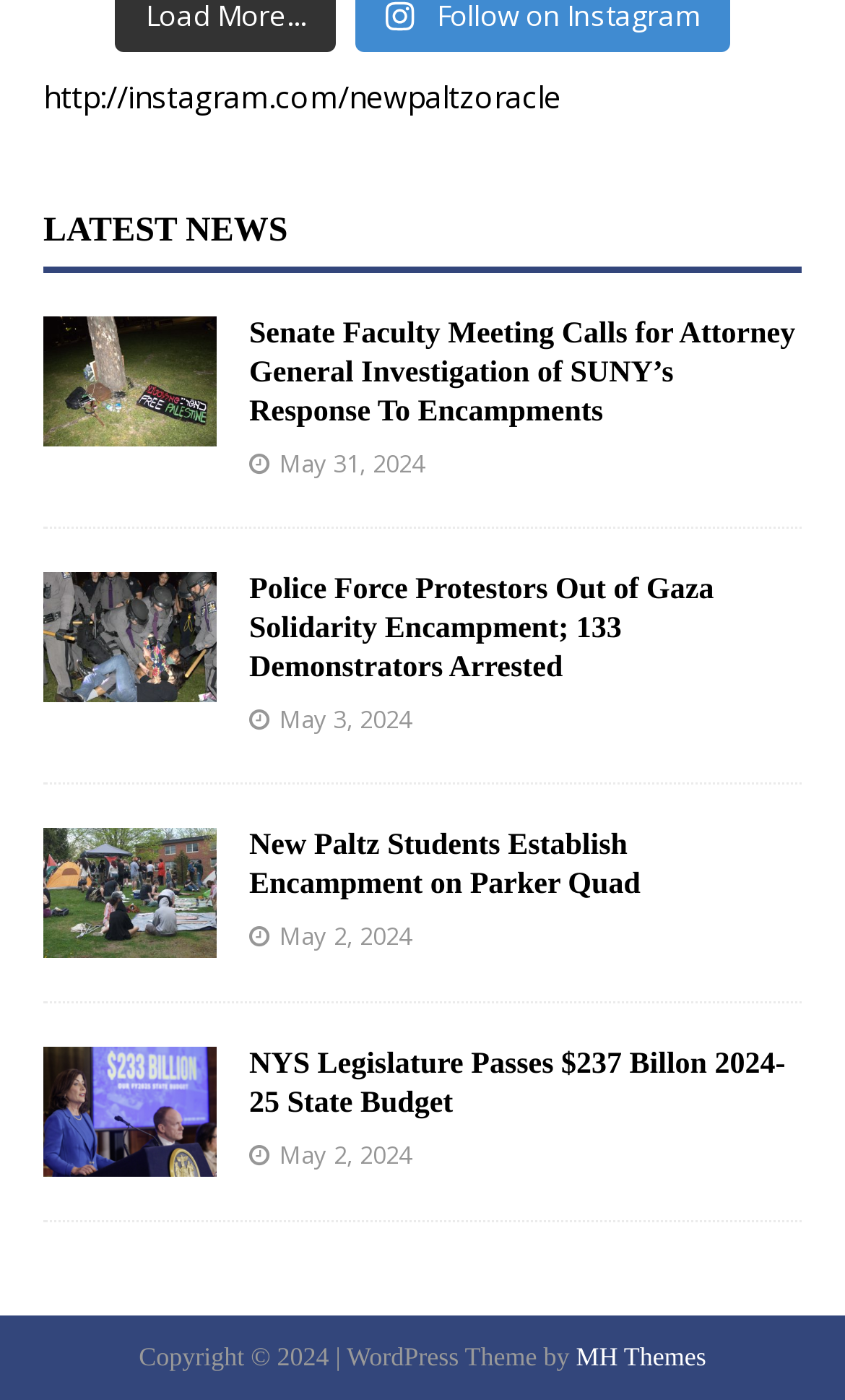Could you highlight the region that needs to be clicked to execute the instruction: "View image of student’s lost or destroyed items"?

[0.051, 0.225, 0.256, 0.319]